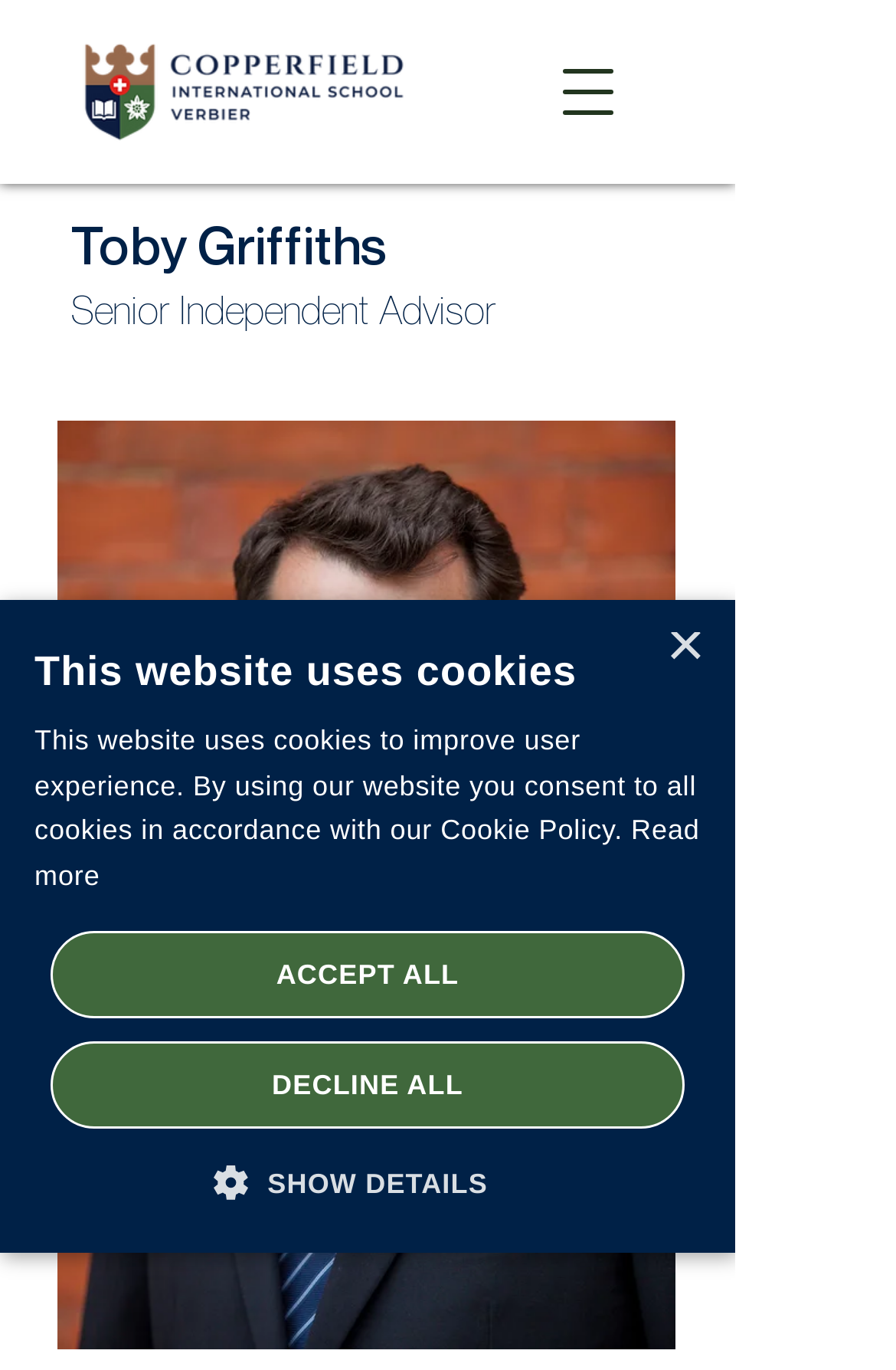Please specify the bounding box coordinates in the format (top-left x, top-left y, bottom-right x, bottom-right y), with values ranging from 0 to 1. Identify the bounding box for the UI component described as follows: Show details Hide details

[0.276, 0.846, 0.544, 0.876]